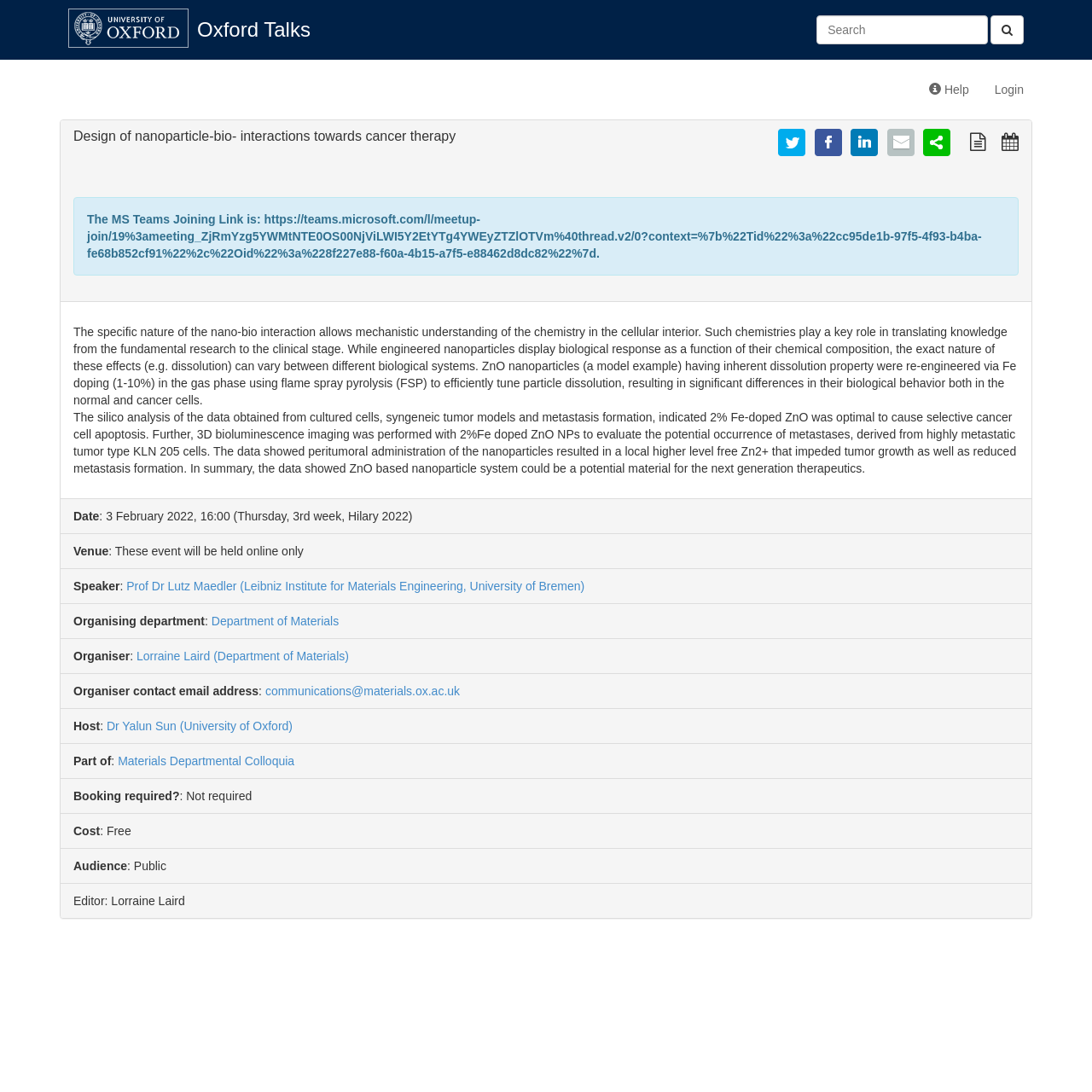Please identify the bounding box coordinates of the clickable area that will fulfill the following instruction: "Contact the organiser". The coordinates should be in the format of four float numbers between 0 and 1, i.e., [left, top, right, bottom].

[0.243, 0.627, 0.421, 0.639]